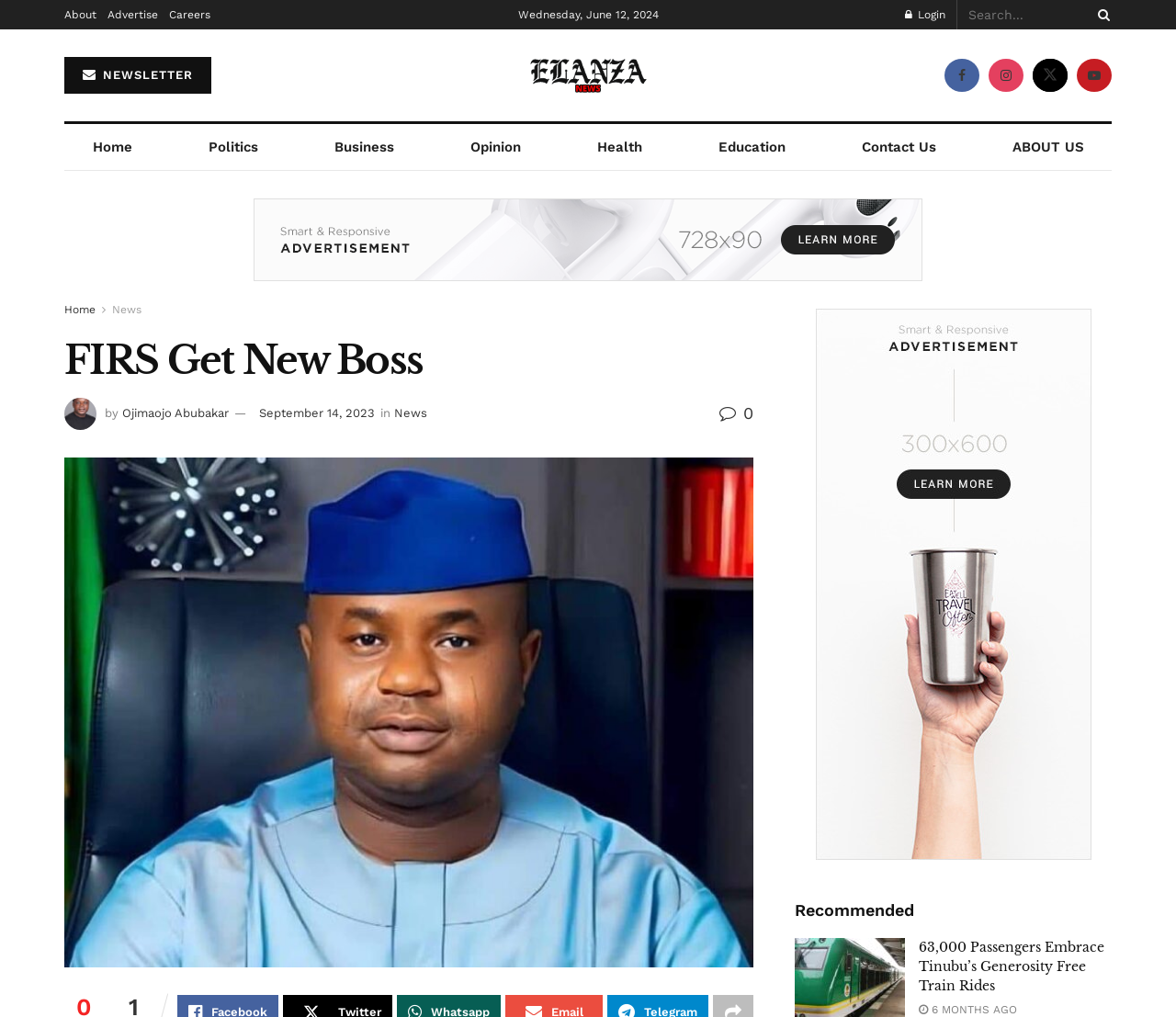Provide the bounding box coordinates of the area you need to click to execute the following instruction: "Search for news".

[0.824, 0.0, 0.945, 0.029]